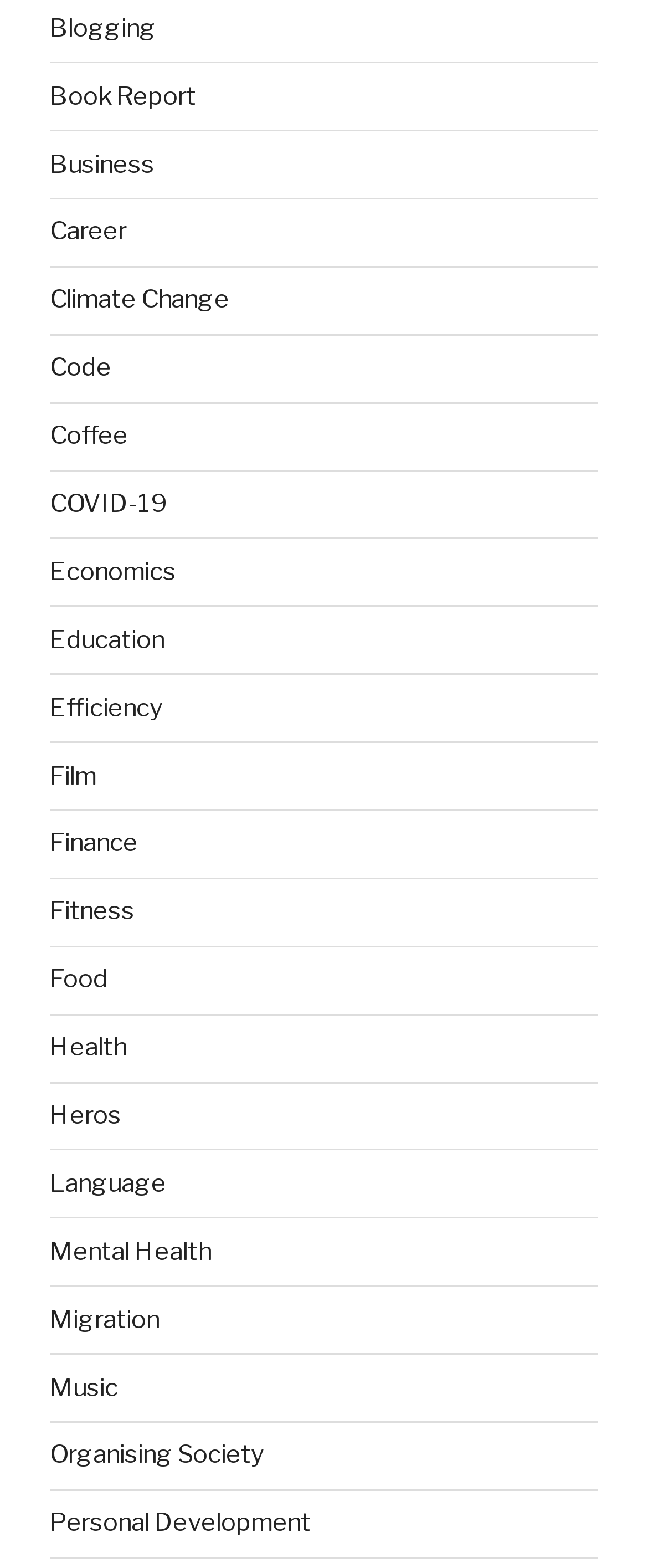Are there any categories related to entertainment?
Answer briefly with a single word or phrase based on the image.

Yes